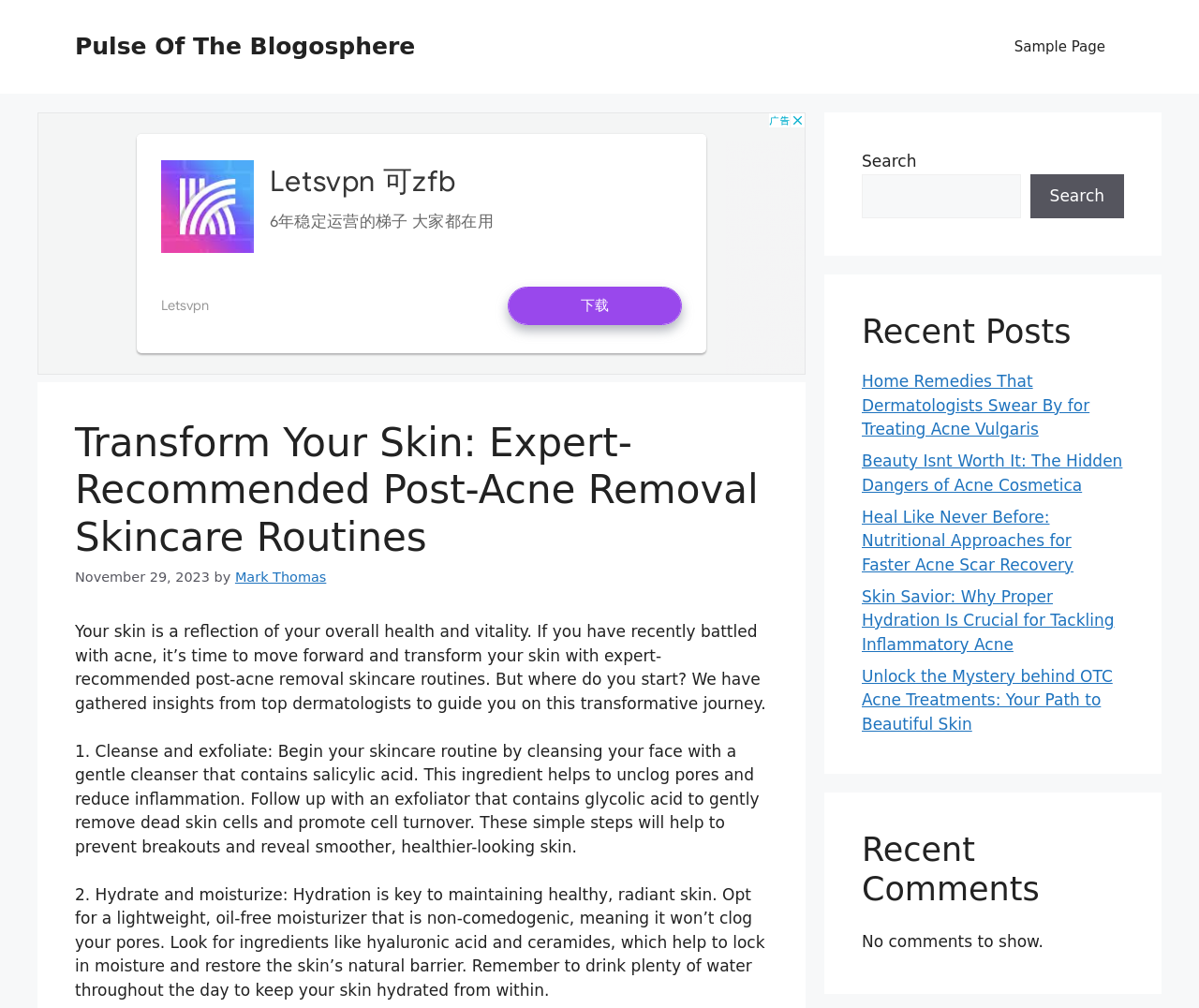Carefully observe the image and respond to the question with a detailed answer:
Are there any comments on the current article?

I looked at the complementary element with the heading 'Recent Comments' and found a static text element that says 'No comments to show.'. This indicates that there are no comments on the current article.